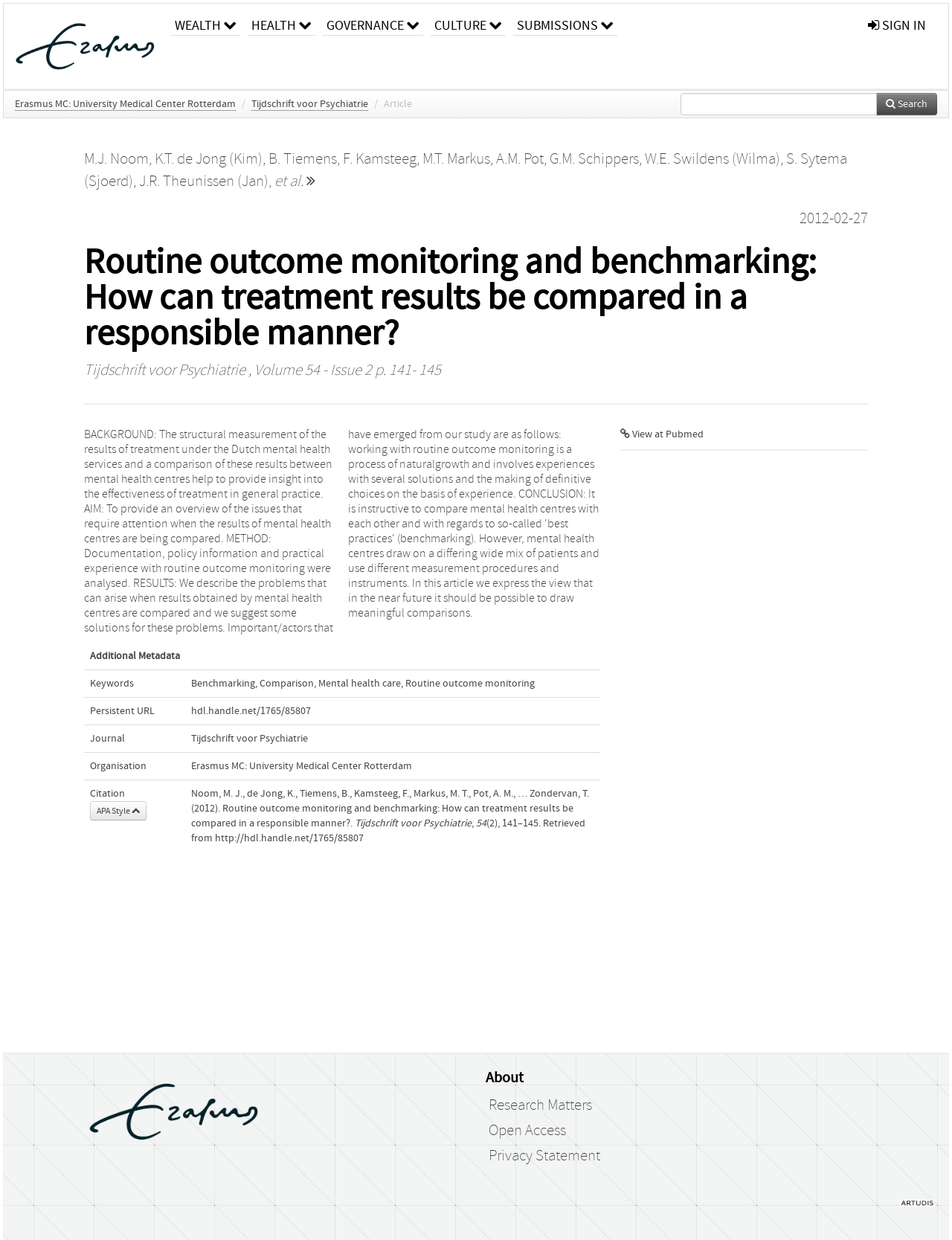Locate the bounding box coordinates of the clickable area to execute the instruction: "Visit the university website". Provide the coordinates as four float numbers between 0 and 1, represented as [left, top, right, bottom].

[0.004, 0.003, 0.176, 0.071]